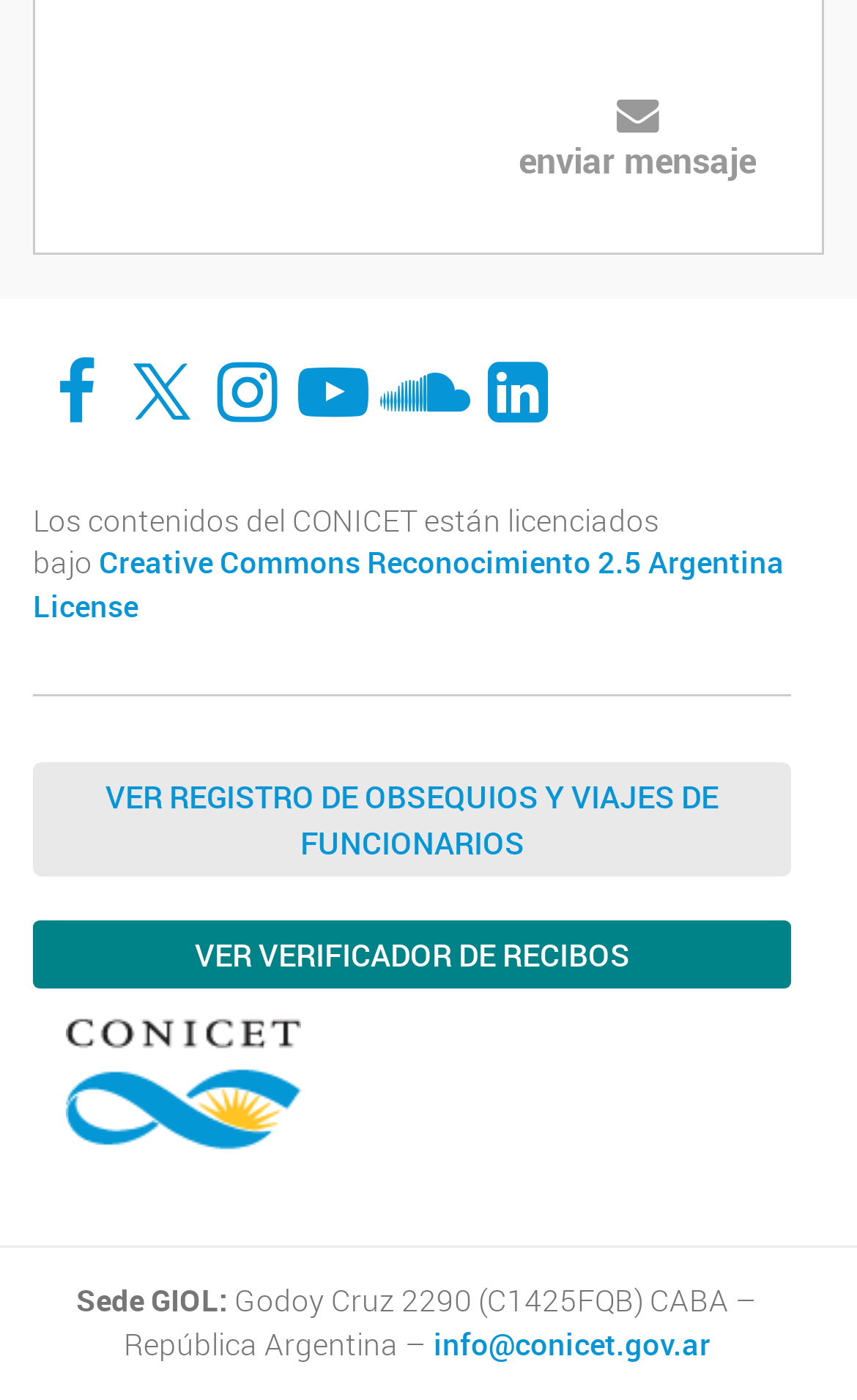How many social media links are available?
Look at the screenshot and provide an in-depth answer.

There are 6 social media links available, including Facebook, Twitter, Instagram, YouTube, Soundcloud, and LinkedIn, which can be found in the links section at the top of the webpage.